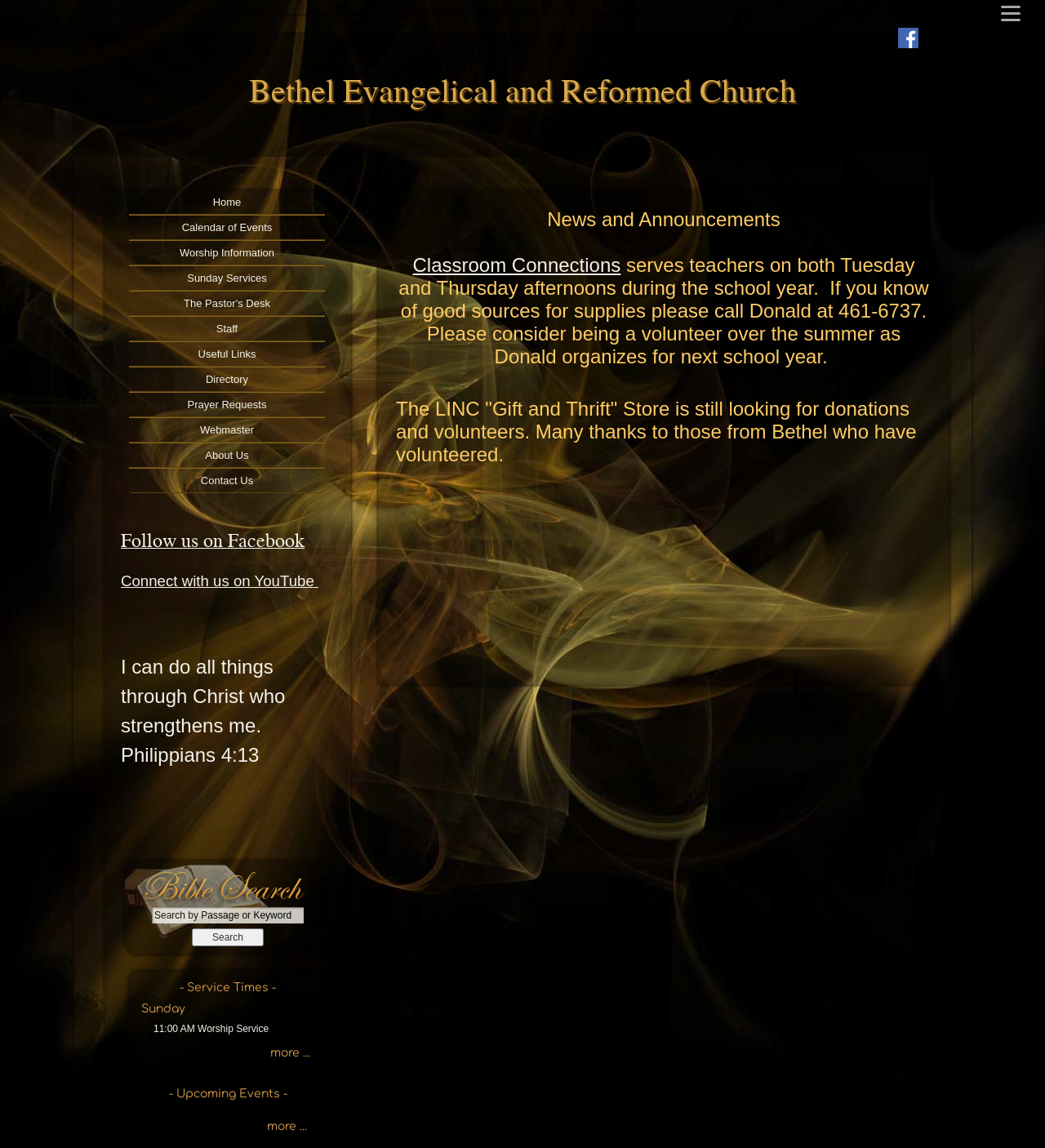Determine the bounding box coordinates of the clickable element necessary to fulfill the instruction: "Visit the 'PRIVACY POLICY' page". Provide the coordinates as four float numbers within the 0 to 1 range, i.e., [left, top, right, bottom].

None